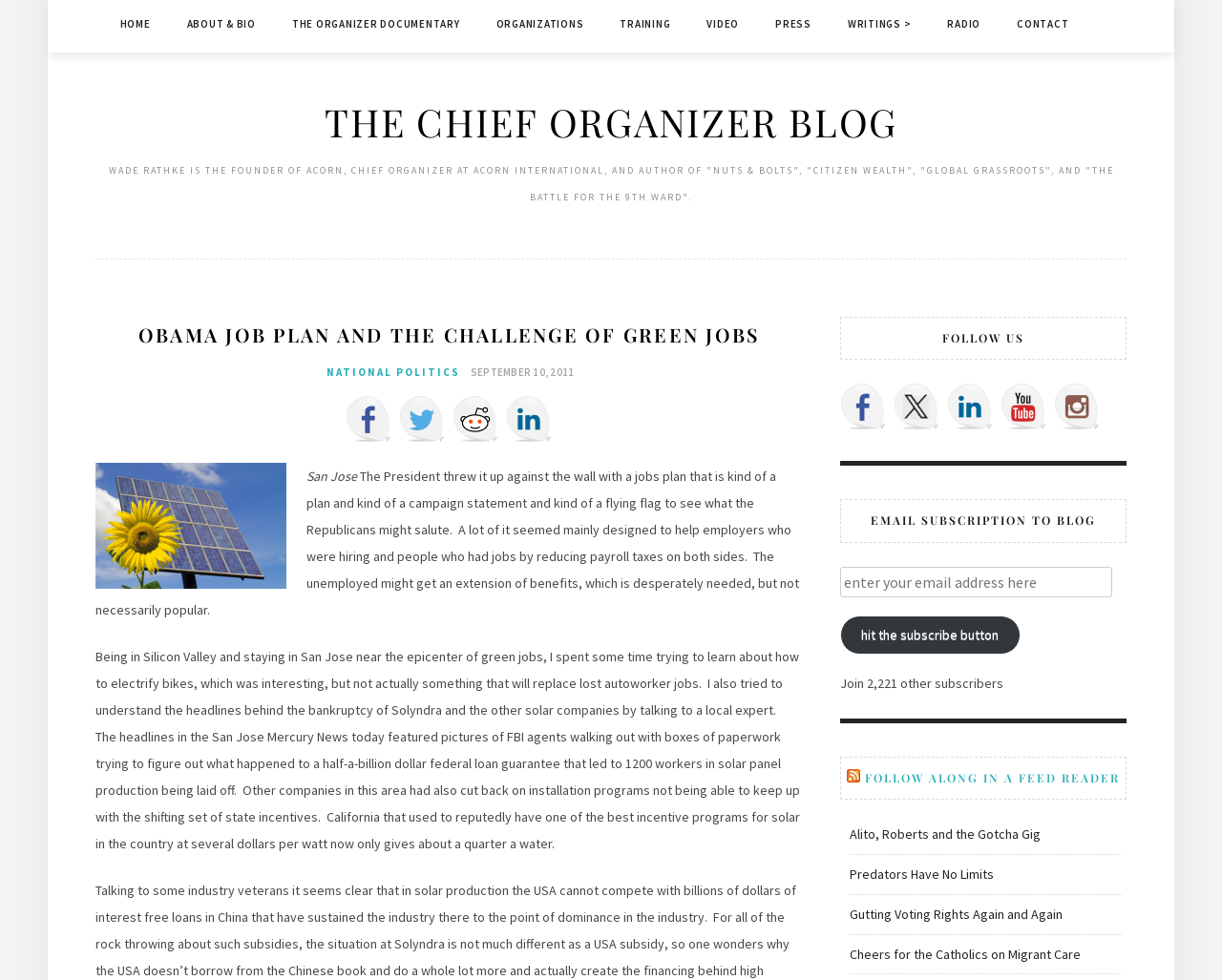Find the bounding box coordinates for the area that should be clicked to accomplish the instruction: "Click on the 'CONTACT' link".

[0.832, 0.0, 0.875, 0.049]